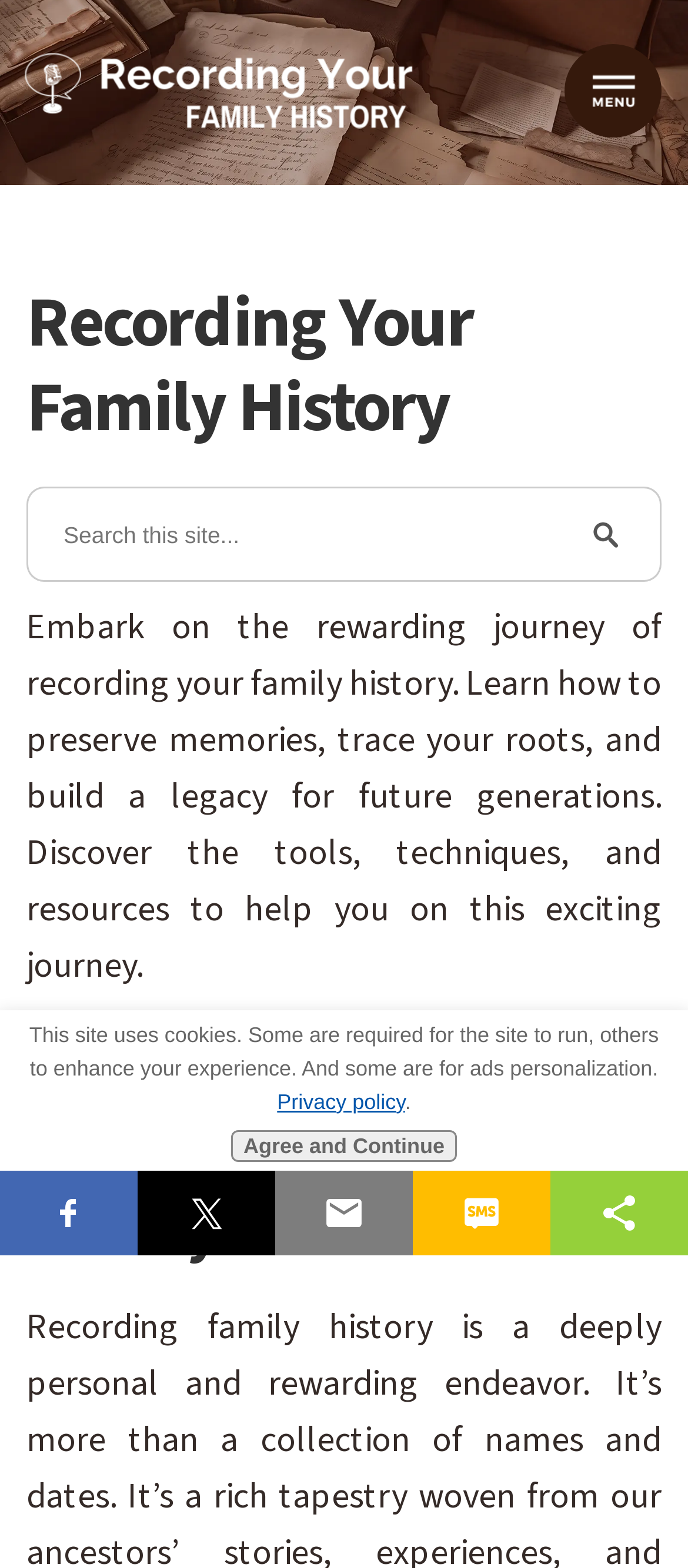Answer the following in one word or a short phrase: 
What is the theme of the website?

Family history